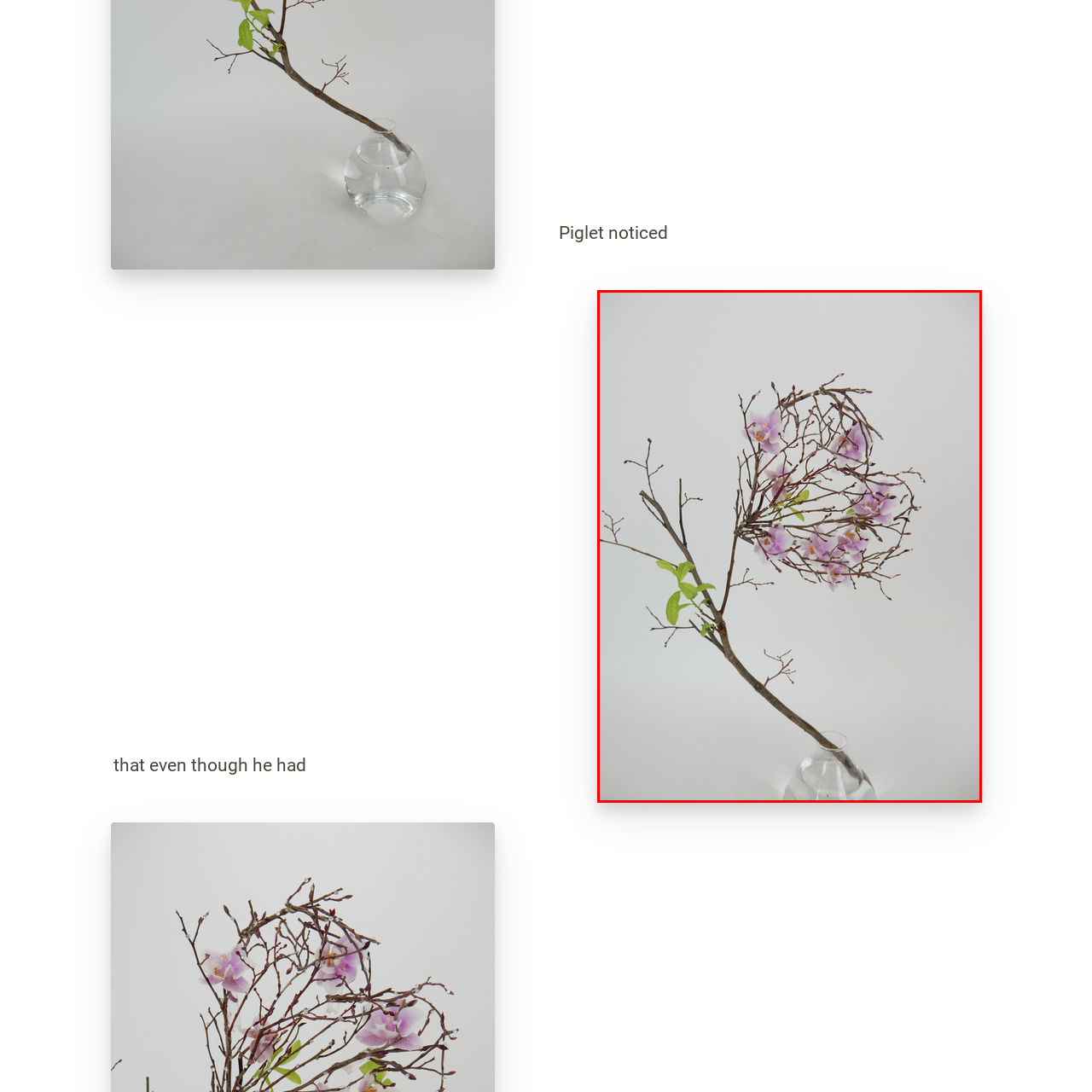Examine the image indicated by the red box and respond with a single word or phrase to the following question:
What color are the orchids?

Soft pink